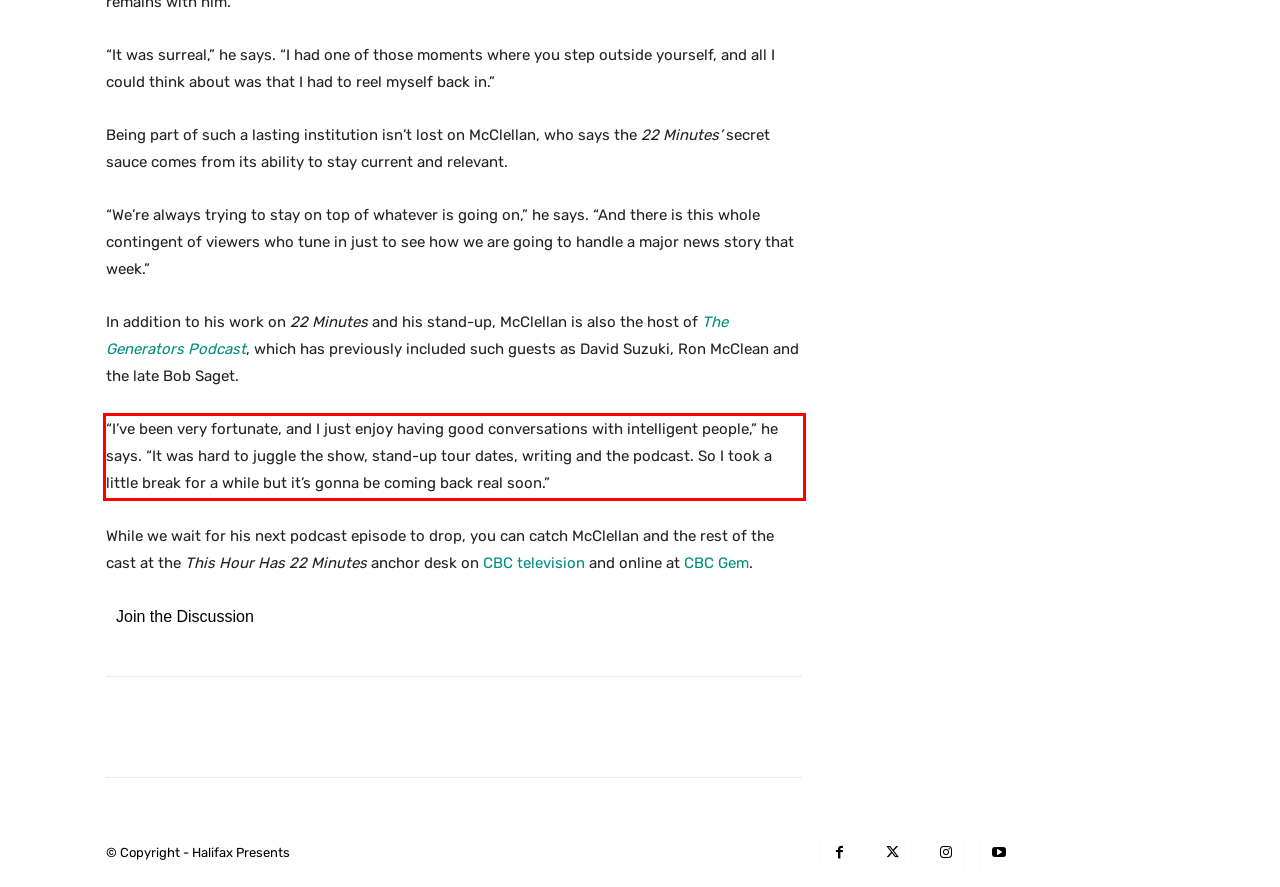Review the webpage screenshot provided, and perform OCR to extract the text from the red bounding box.

“I’ve been very fortunate, and I just enjoy having good conversations with intelligent people,” he says. “It was hard to juggle the show, stand-up tour dates, writing and the podcast. So I took a little break for a while but it’s gonna be coming back real soon.”